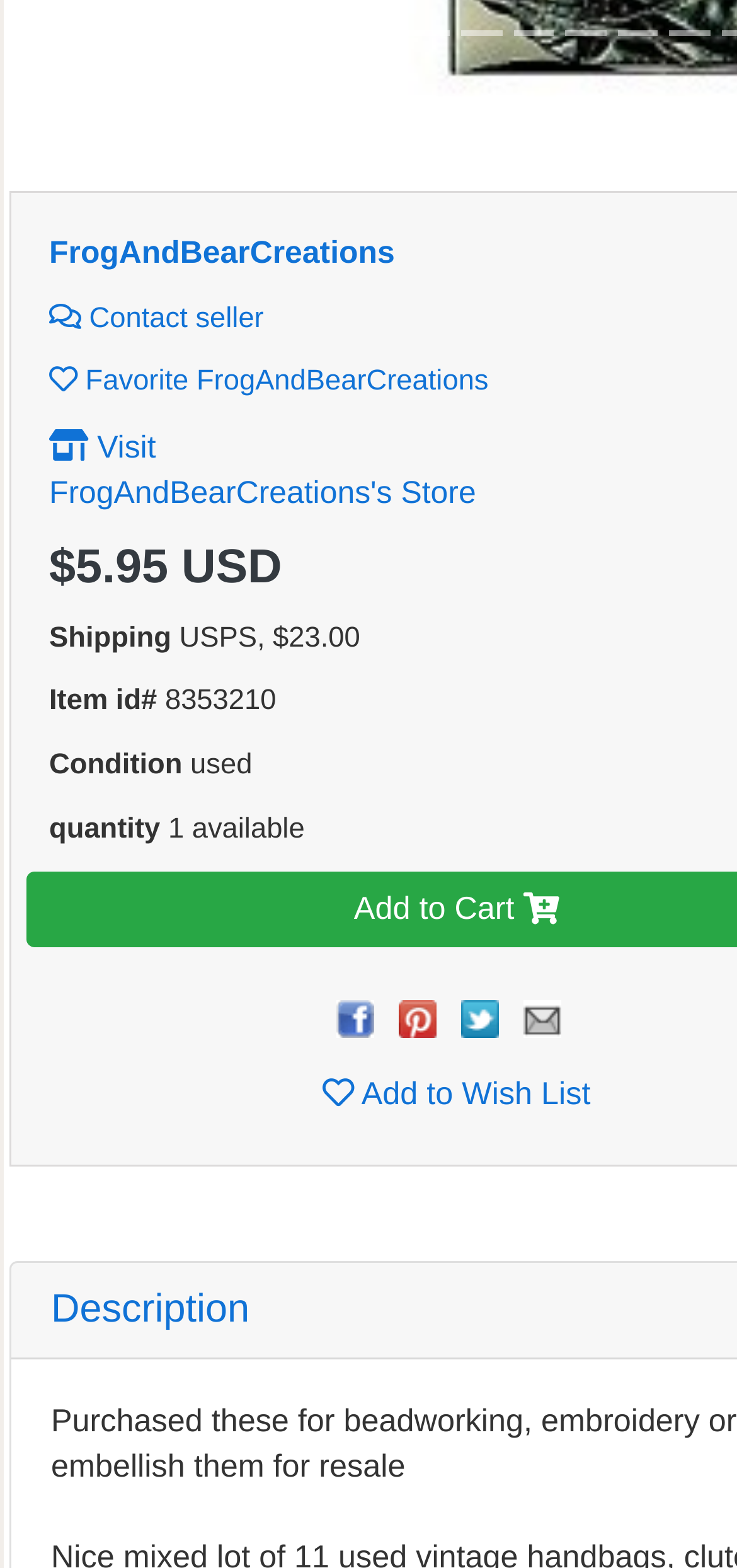How many items are available?
Examine the image closely and answer the question with as much detail as possible.

The quantity of available items is mentioned in the static text element with the text '1 available', which is located below the condition information.